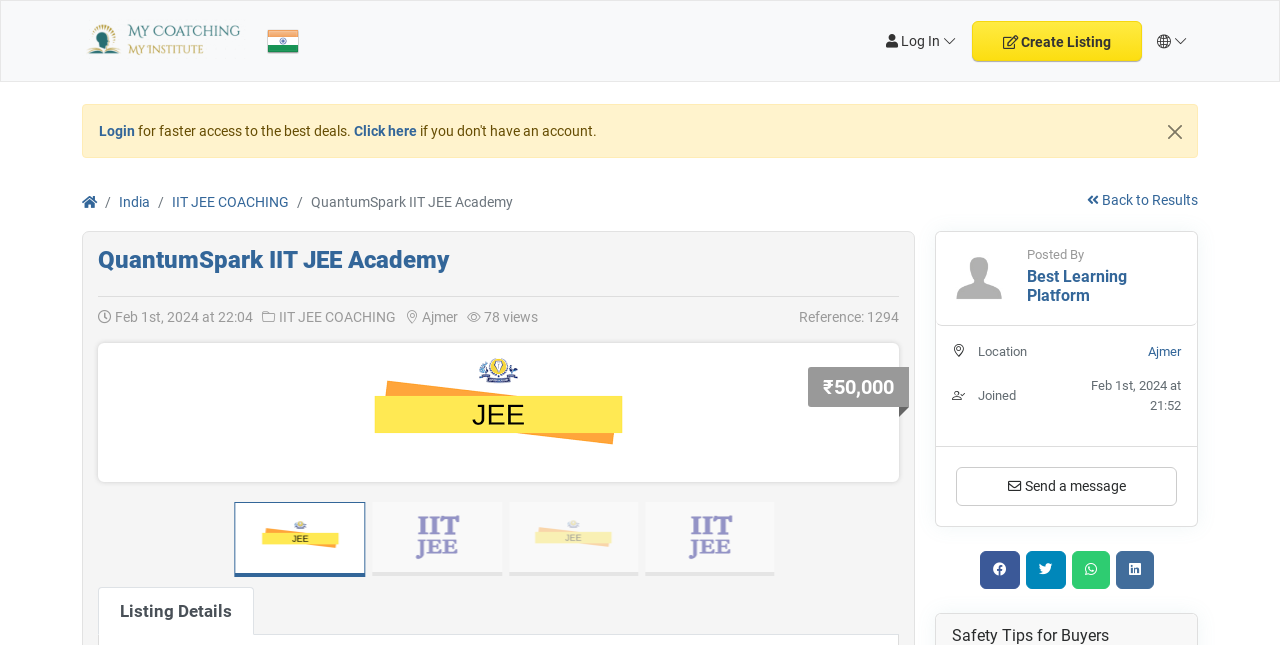Please reply with a single word or brief phrase to the question: 
What is the price of the coaching?

₹50,000